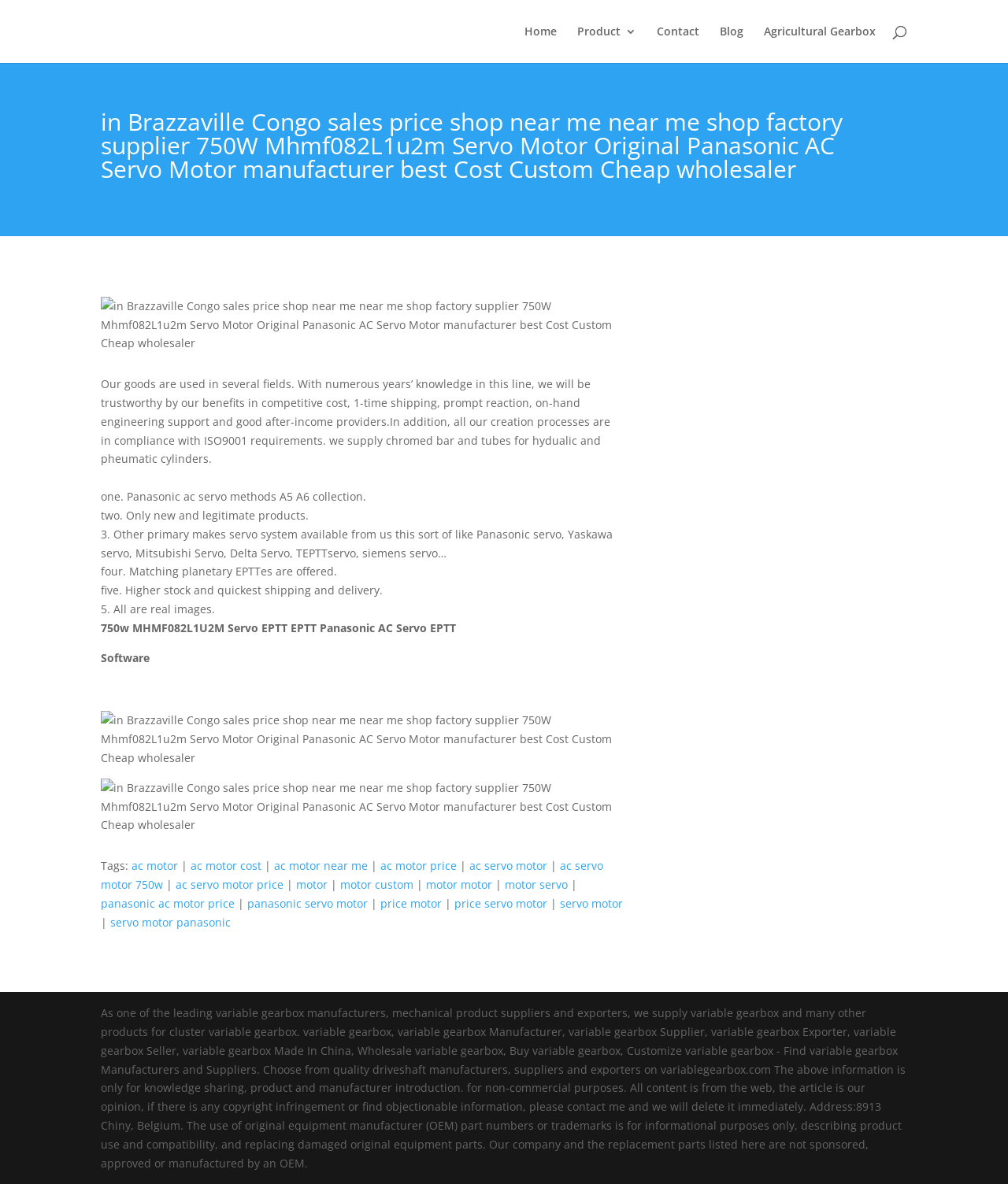Identify the bounding box coordinates of the area you need to click to perform the following instruction: "Click on ac servo motor 750w".

[0.1, 0.725, 0.598, 0.753]